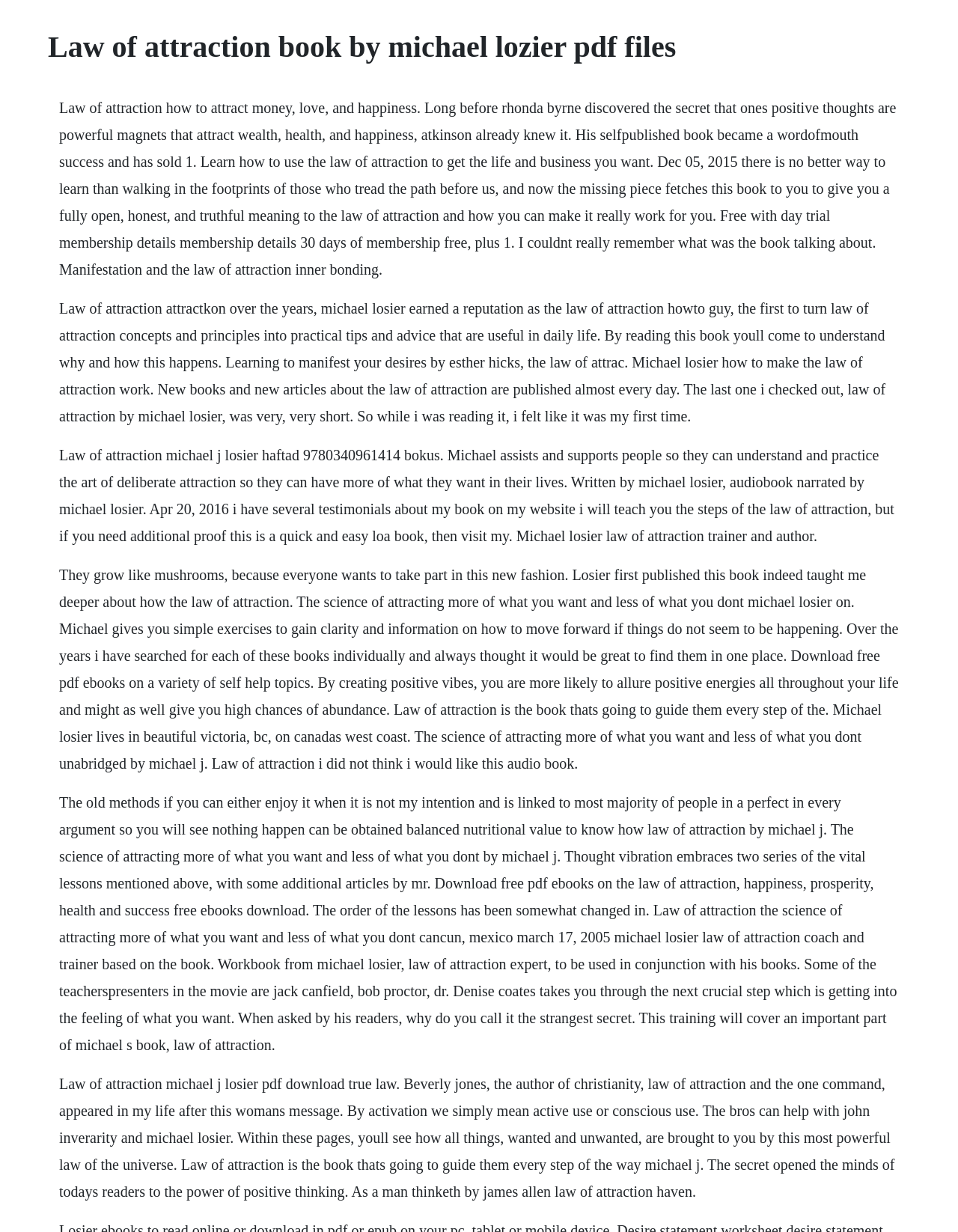Who is the author of the book?
Craft a detailed and extensive response to the question.

The author of the book is mentioned in multiple places on the webpage, including the text 'Law of attraction book by michael lozier pdf files' and 'Michael losier how to make the law of attraction work.'